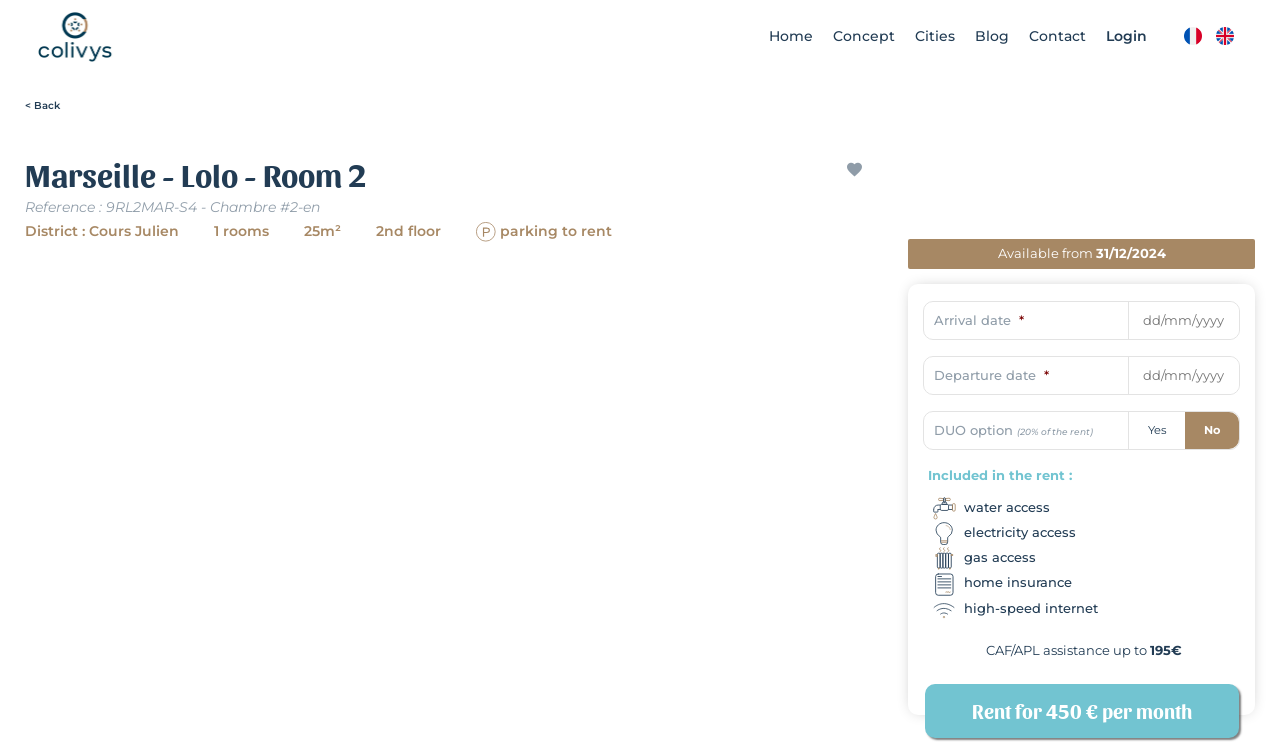Using a single word or phrase, answer the following question: 
What is the rent per month?

450 €